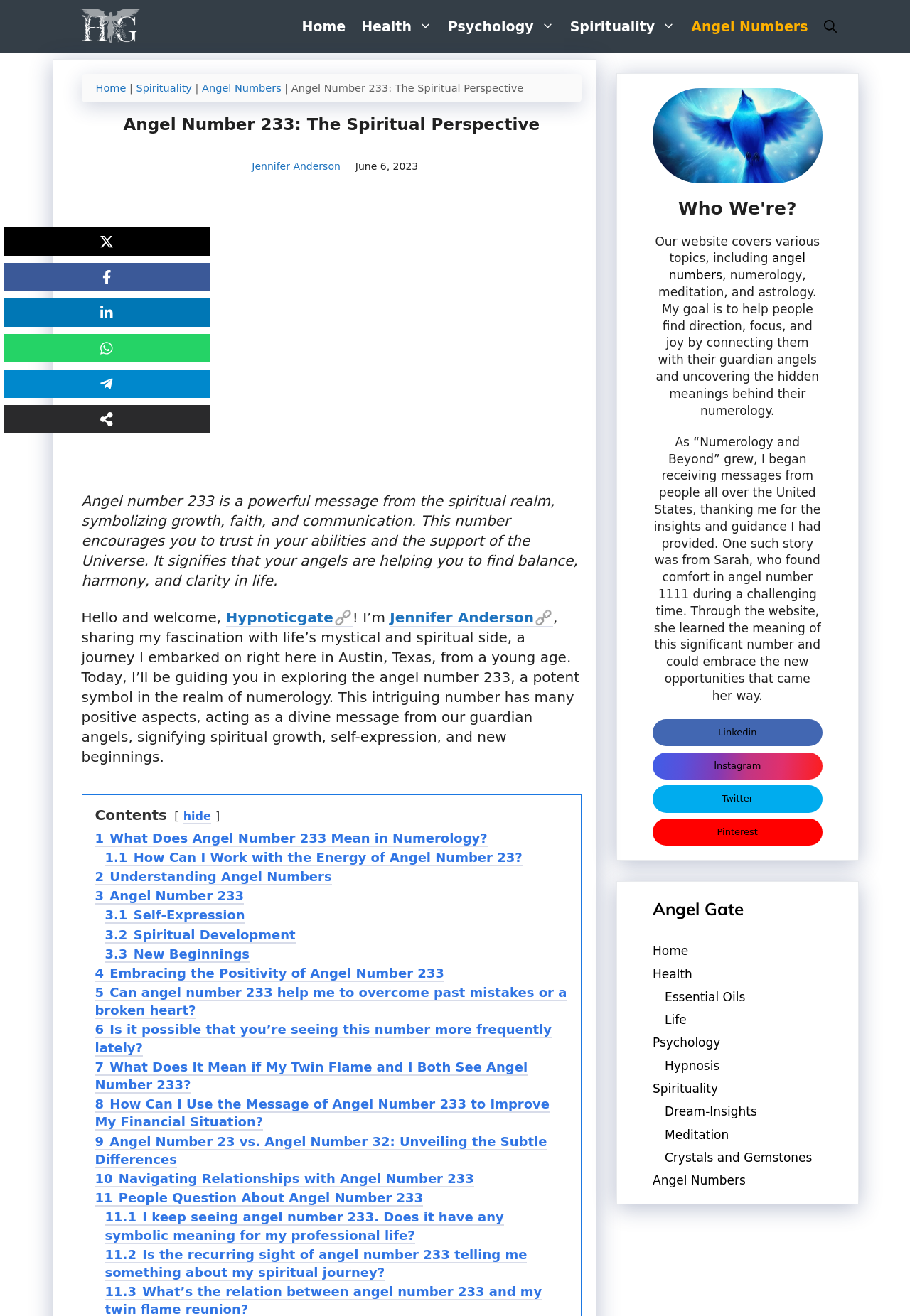Provide your answer in a single word or phrase: 
What is the purpose of the article?

To guide readers in exploring angel number 233